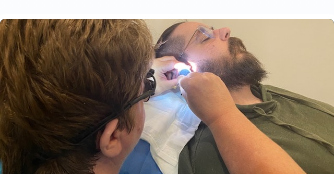What is the purpose of the lighted instrument?
Please use the visual content to give a single word or phrase answer.

To provide a clear view